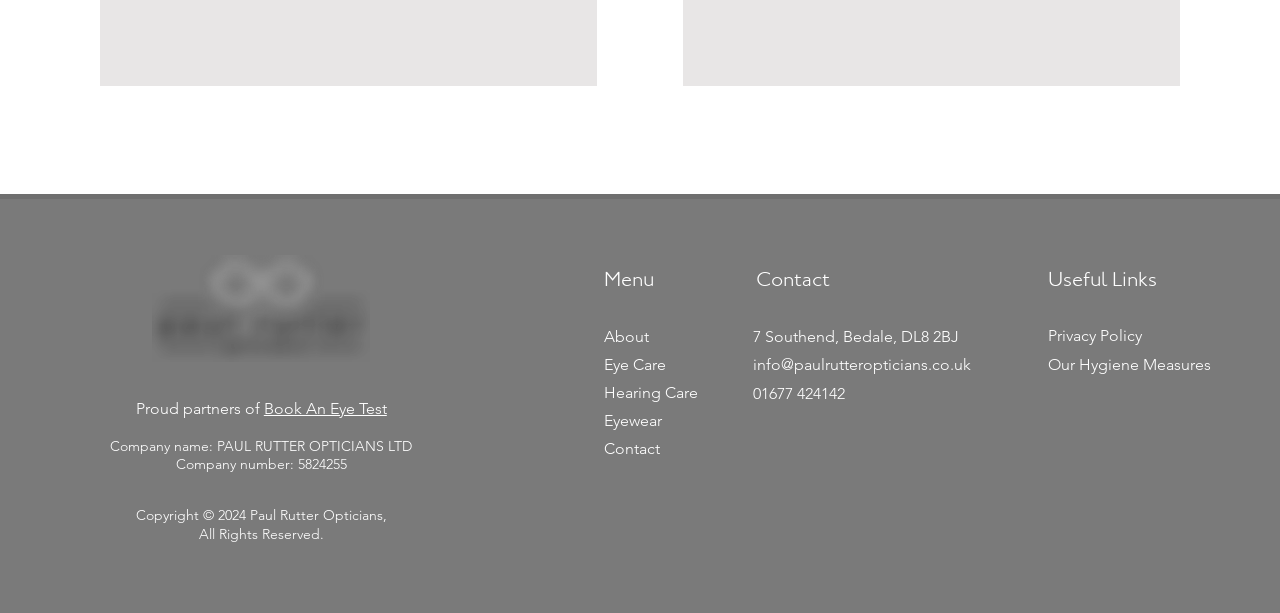Please specify the bounding box coordinates of the area that should be clicked to accomplish the following instruction: "Book an eye test". The coordinates should consist of four float numbers between 0 and 1, i.e., [left, top, right, bottom].

[0.206, 0.651, 0.302, 0.682]